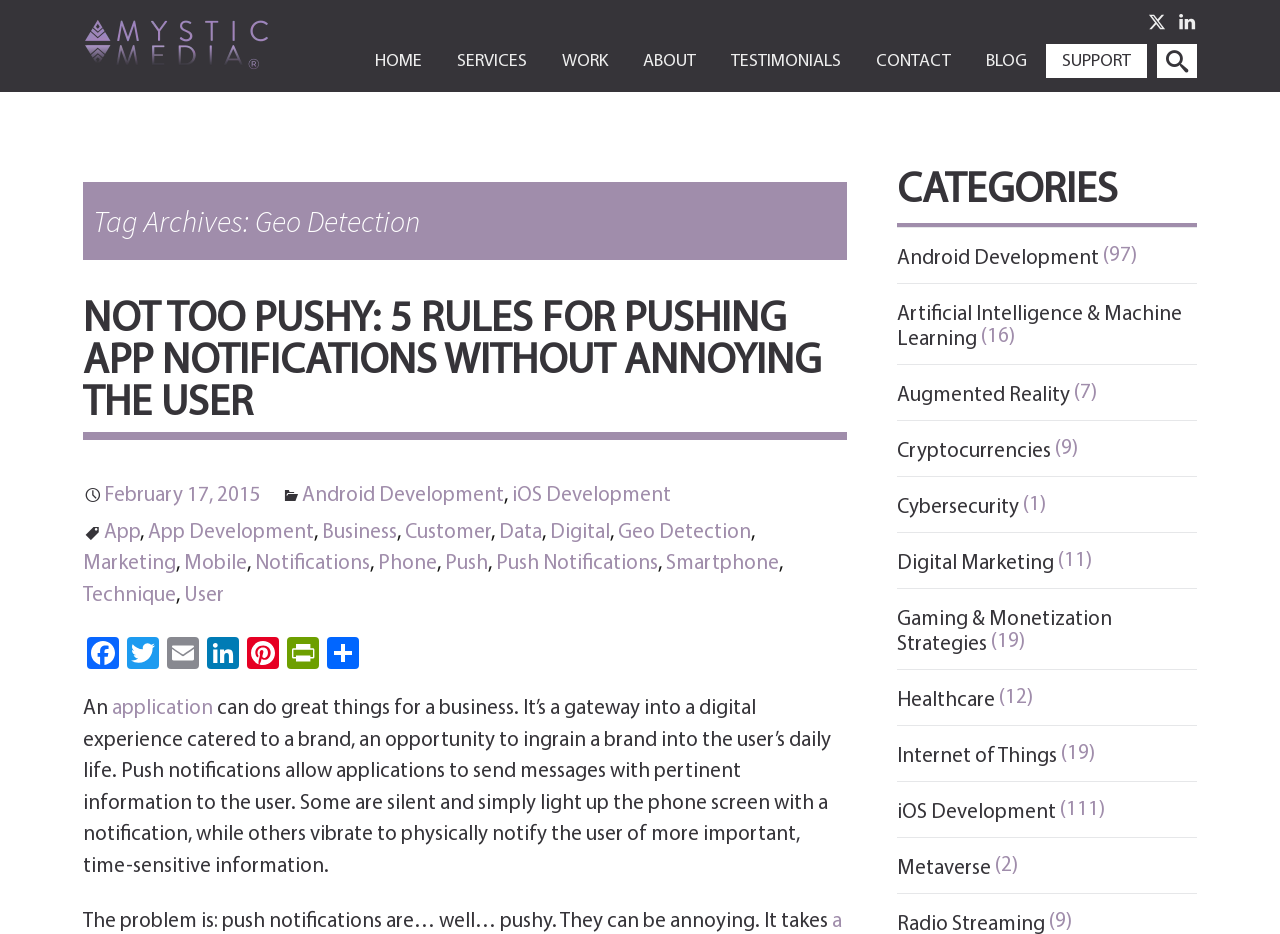What is the purpose of push notifications?
Please describe in detail the information shown in the image to answer the question.

The purpose of push notifications is to send messages with pertinent information to users, as stated in the blog post, which highlights their importance in digital experiences.